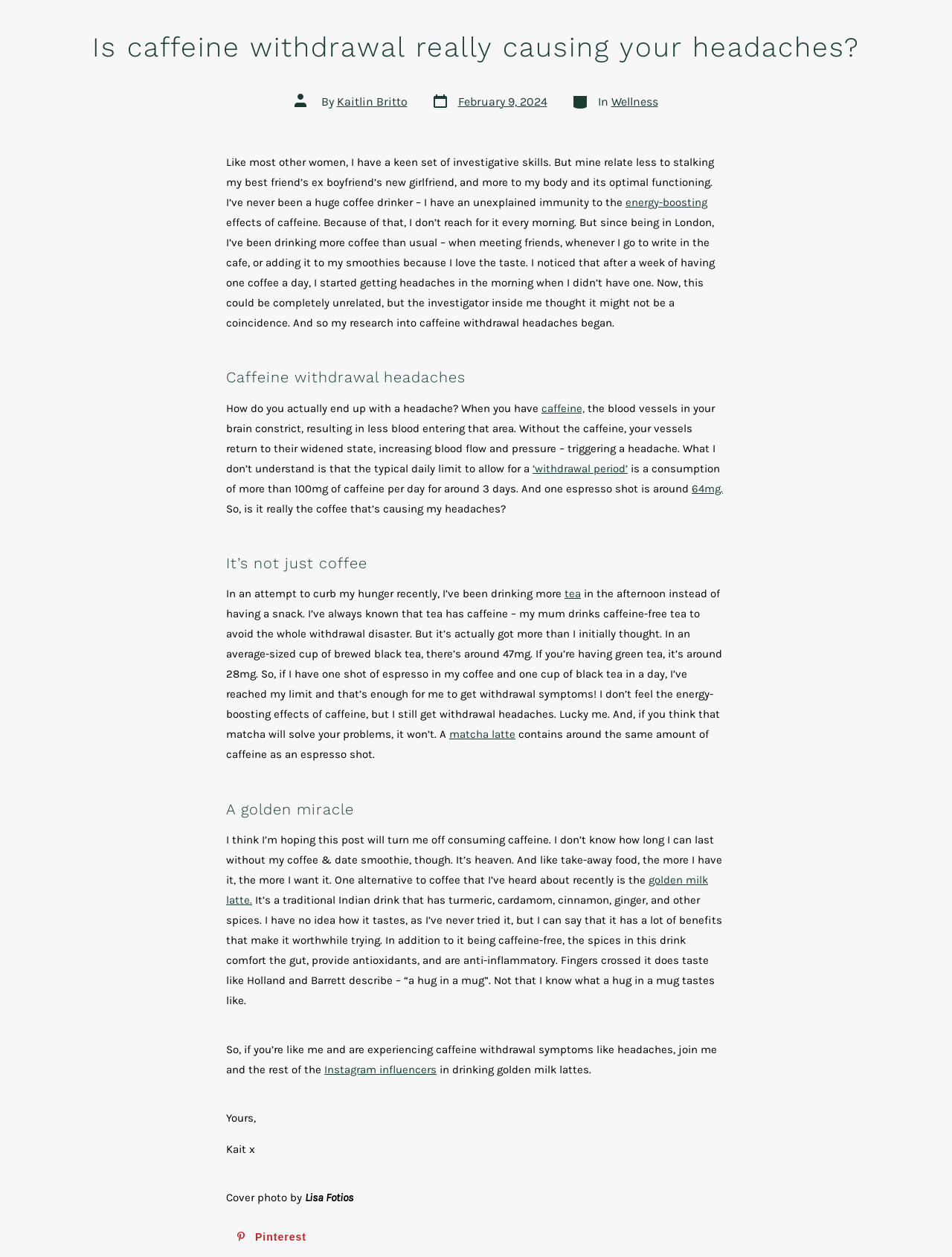Identify and provide the bounding box coordinates of the UI element described: "Instagram influencers". The coordinates should be formatted as [left, top, right, bottom], with each number being a float between 0 and 1.

[0.341, 0.845, 0.459, 0.856]